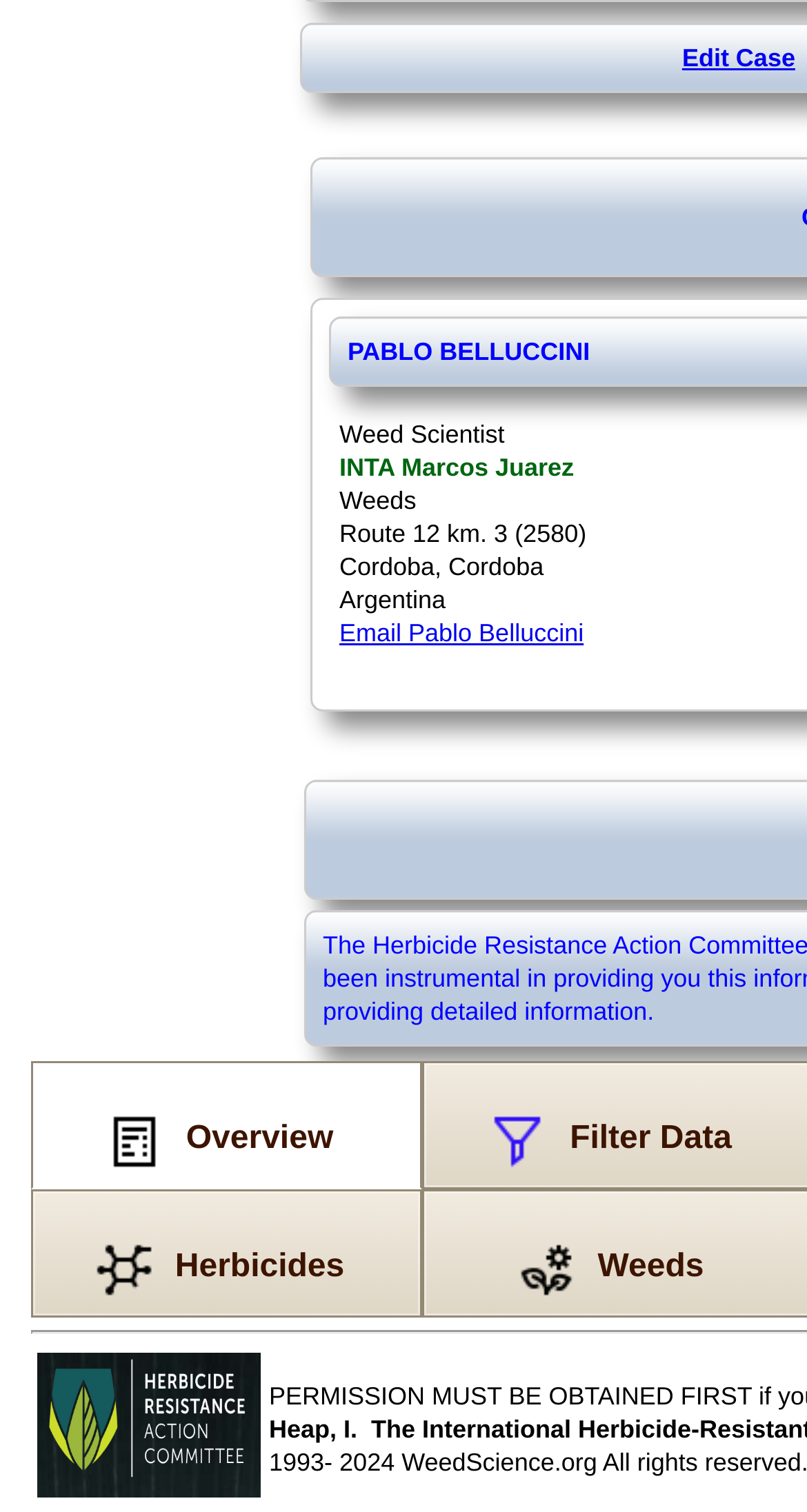Please reply to the following question using a single word or phrase: 
What is the location mentioned on the webpage?

Cordoba, Cordoba, Argentina